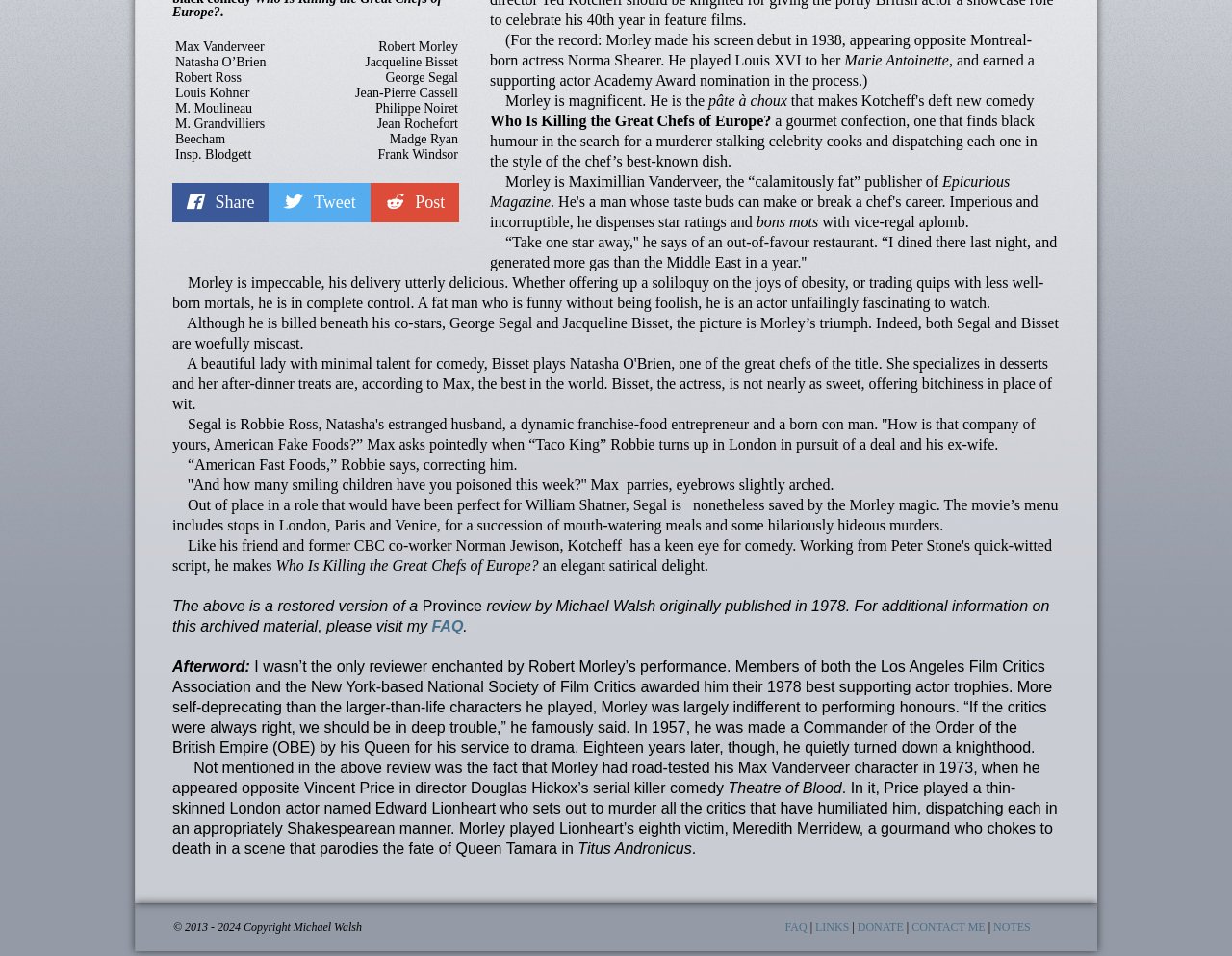Refer to the element description CONTACT ME and identify the corresponding bounding box in the screenshot. Format the coordinates as (top-left x, top-left y, bottom-right x, bottom-right y) with values in the range of 0 to 1.

[0.74, 0.963, 0.8, 0.977]